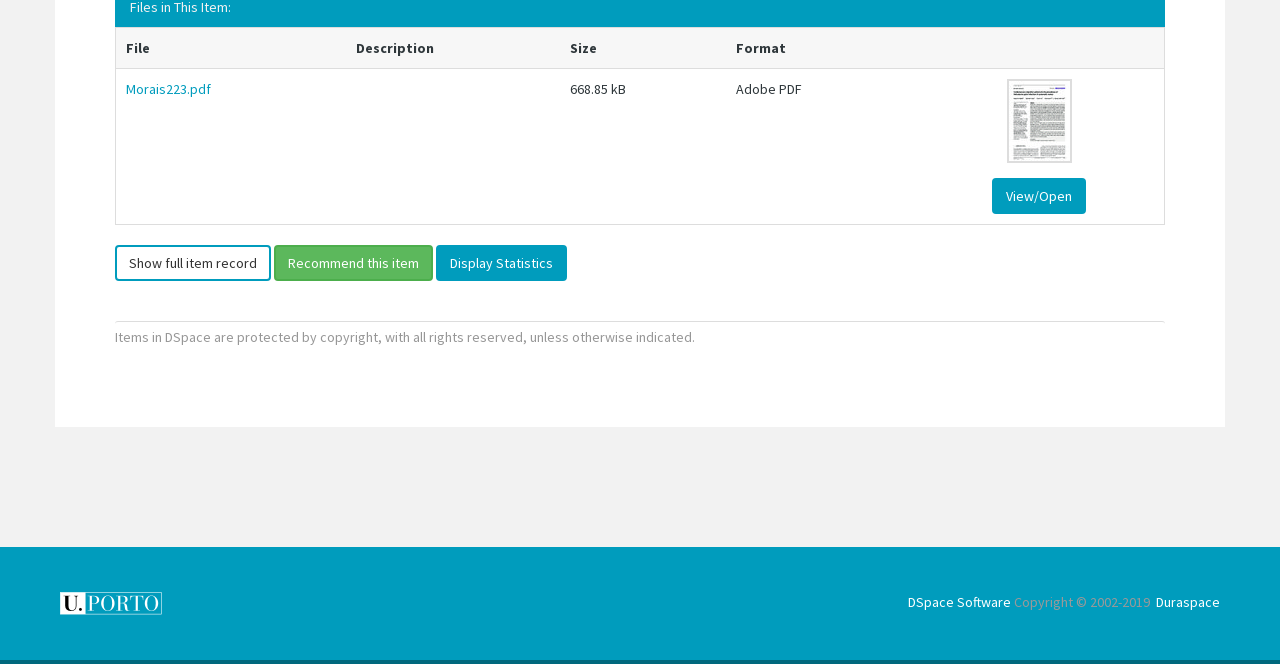Please find the bounding box coordinates for the clickable element needed to perform this instruction: "Explore the 'Tere, Kuidas Läheb?' workshop".

None